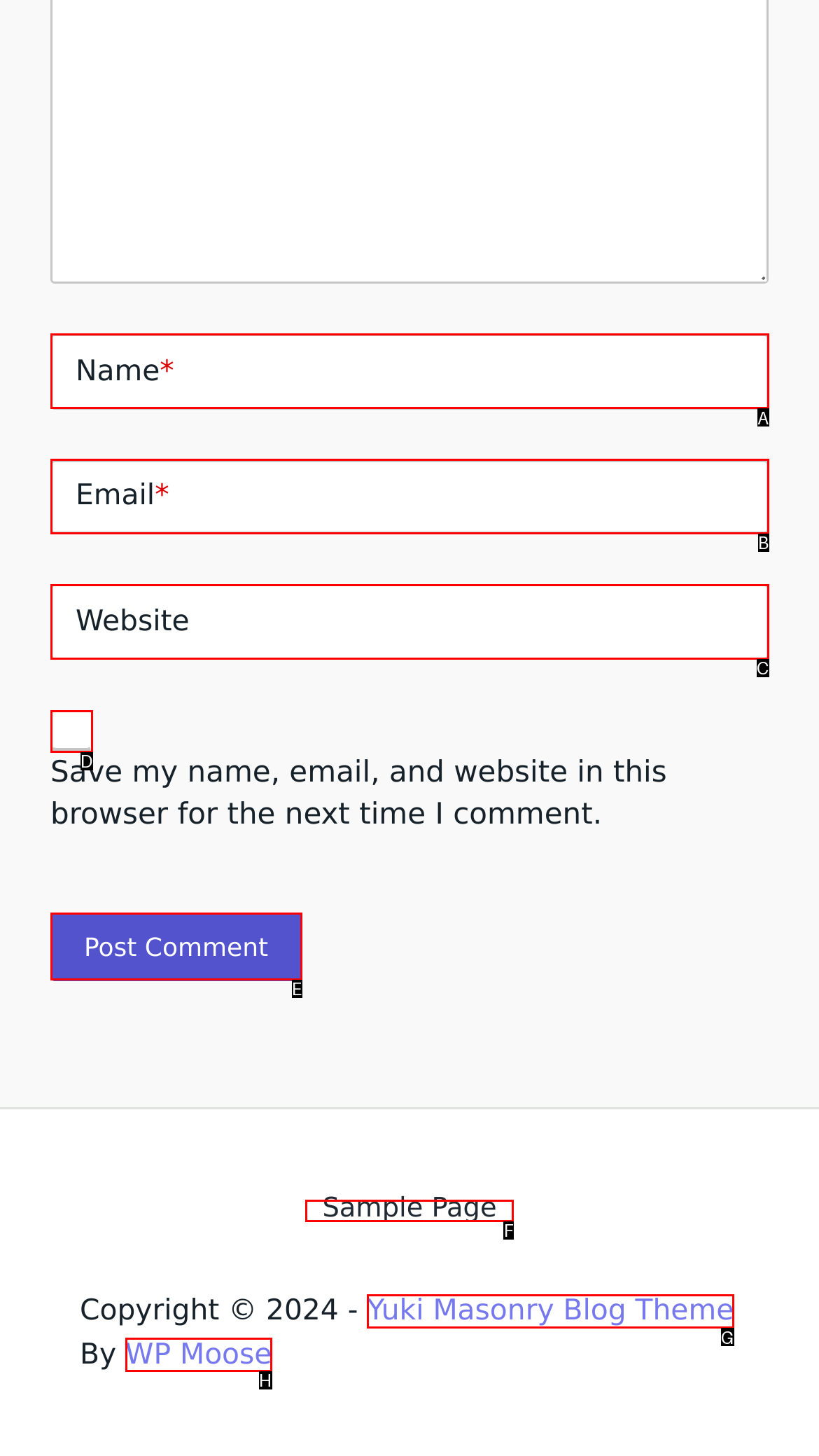Tell me which UI element to click to fulfill the given task: Visit the sample page. Respond with the letter of the correct option directly.

F